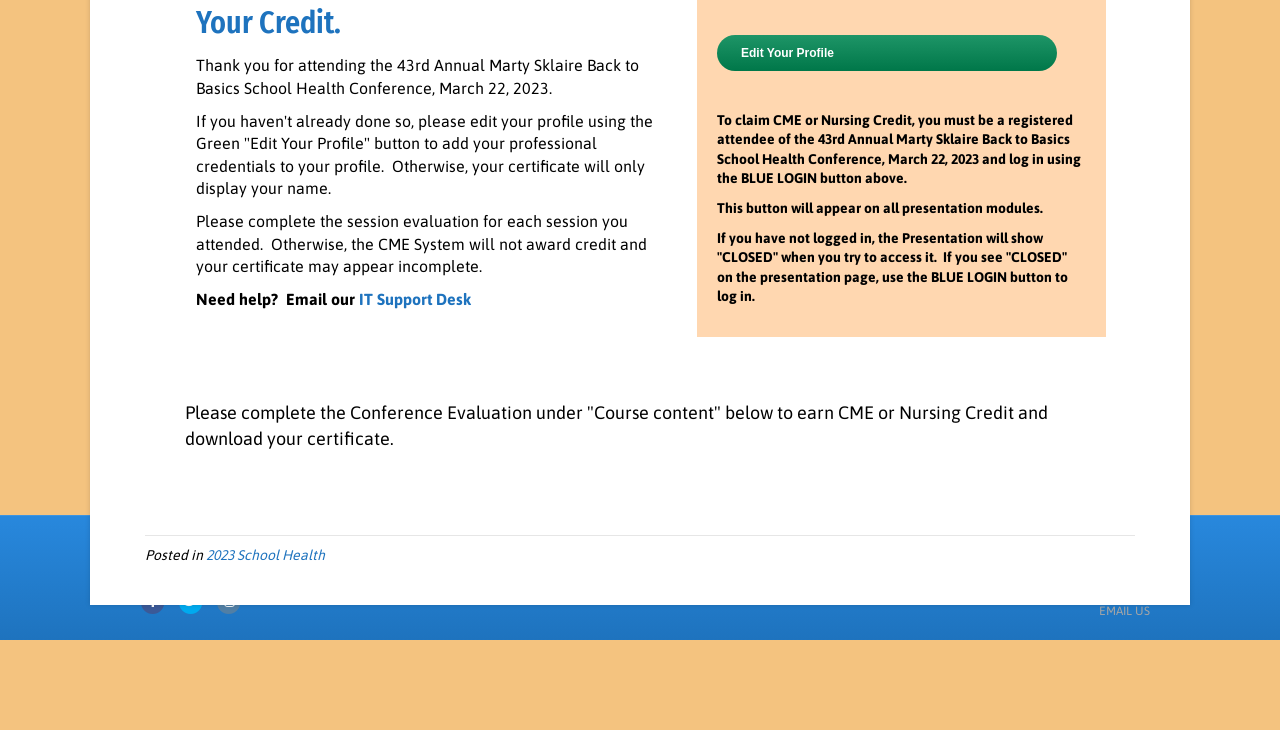Determine the bounding box coordinates of the UI element that matches the following description: "Missy is doing well". The coordinates should be four float numbers between 0 and 1 in the format [left, top, right, bottom].

None